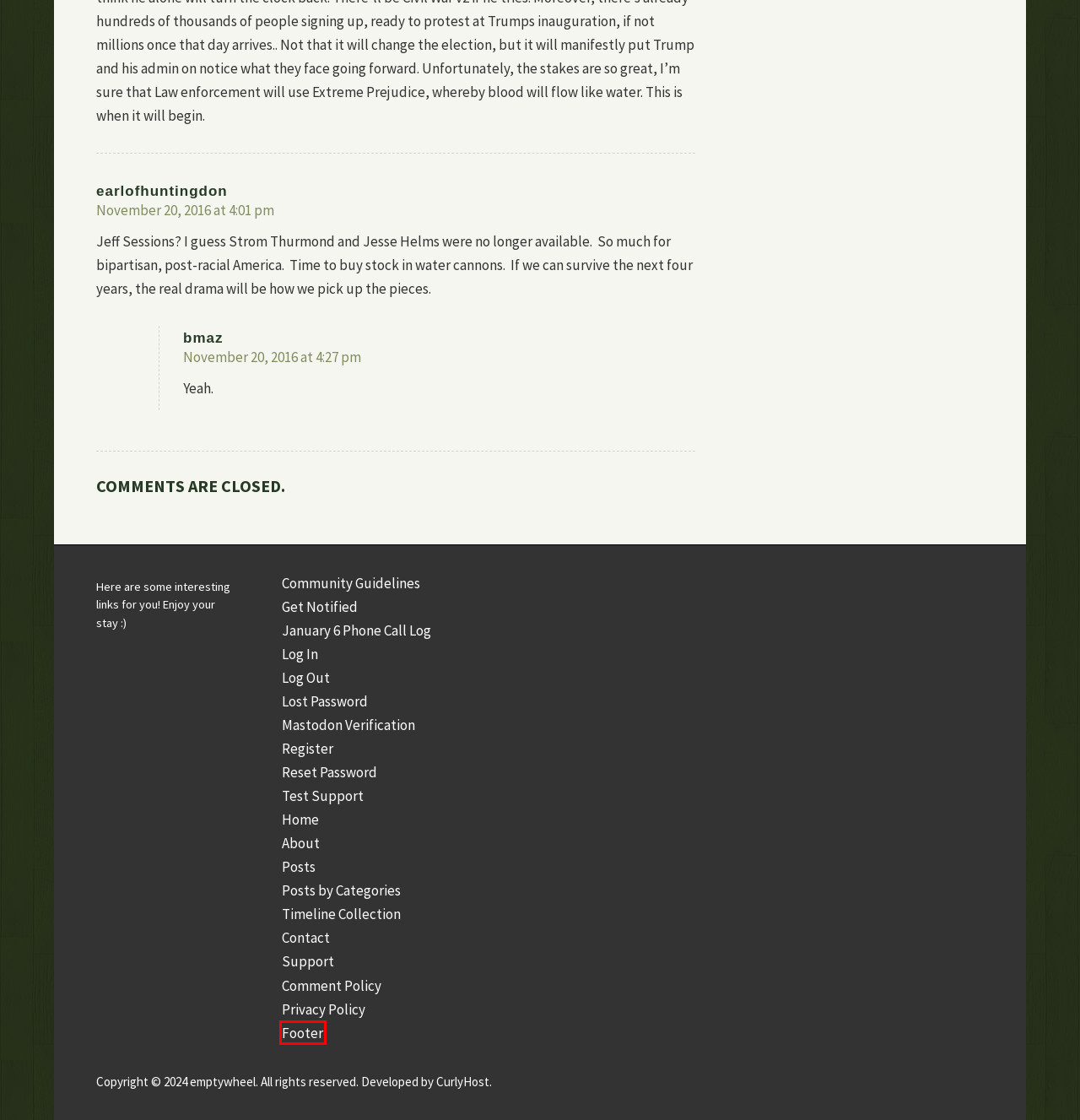Given a webpage screenshot featuring a red rectangle around a UI element, please determine the best description for the new webpage that appears after the element within the bounding box is clicked. The options are:
A. Community Guidelines - emptywheel
B. Lost Password - emptywheel
C. January 6 Phone Call Log - emptywheel
D. Privacy Policy - emptywheel
E. Home - CurlyHost
F. Test Support - emptywheel
G. Get Notified - emptywheel
H. Footer - emptywheel

H